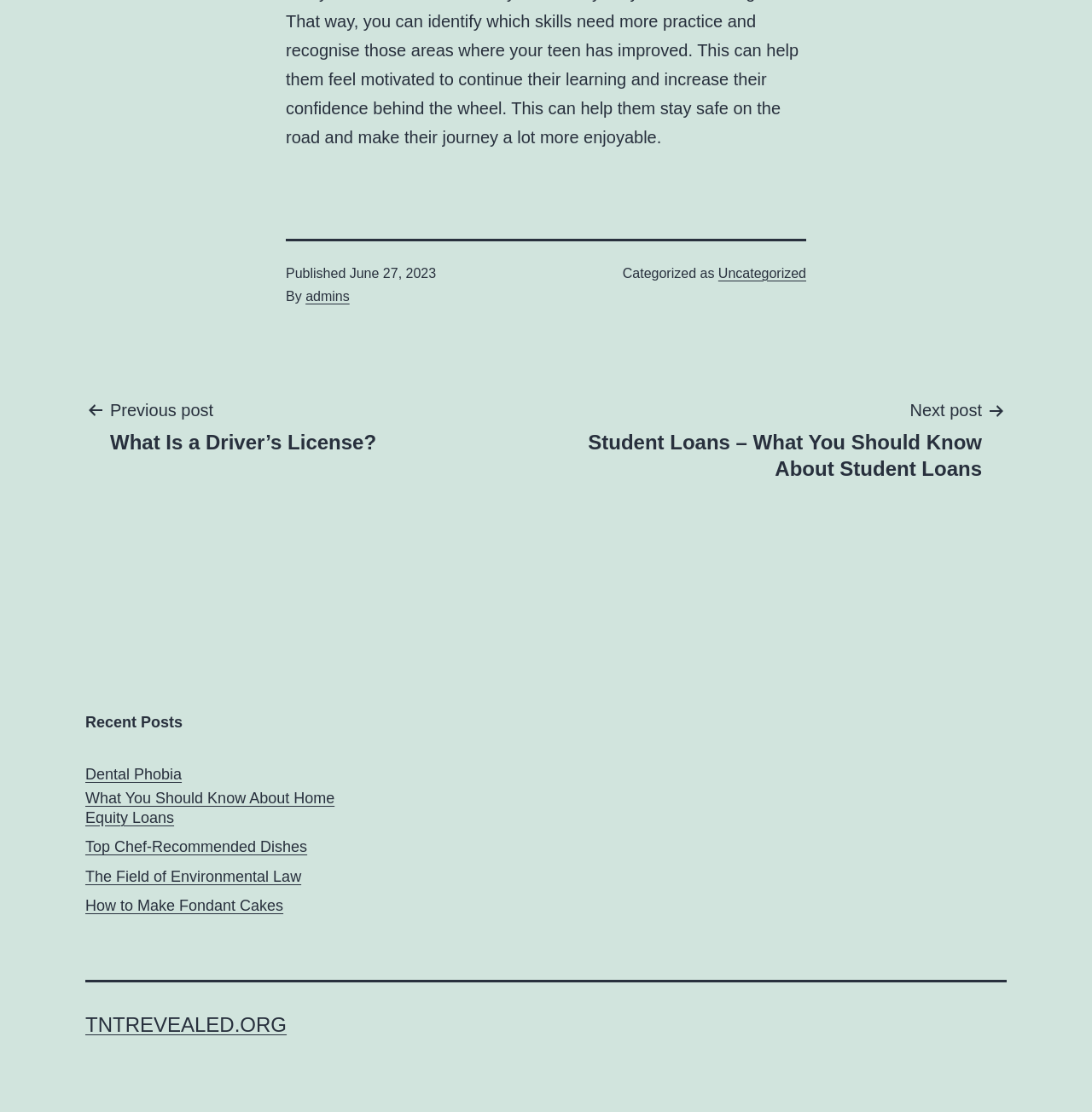Extract the bounding box coordinates for the HTML element that matches this description: "Booking & Enquiries". The coordinates should be four float numbers between 0 and 1, i.e., [left, top, right, bottom].

None